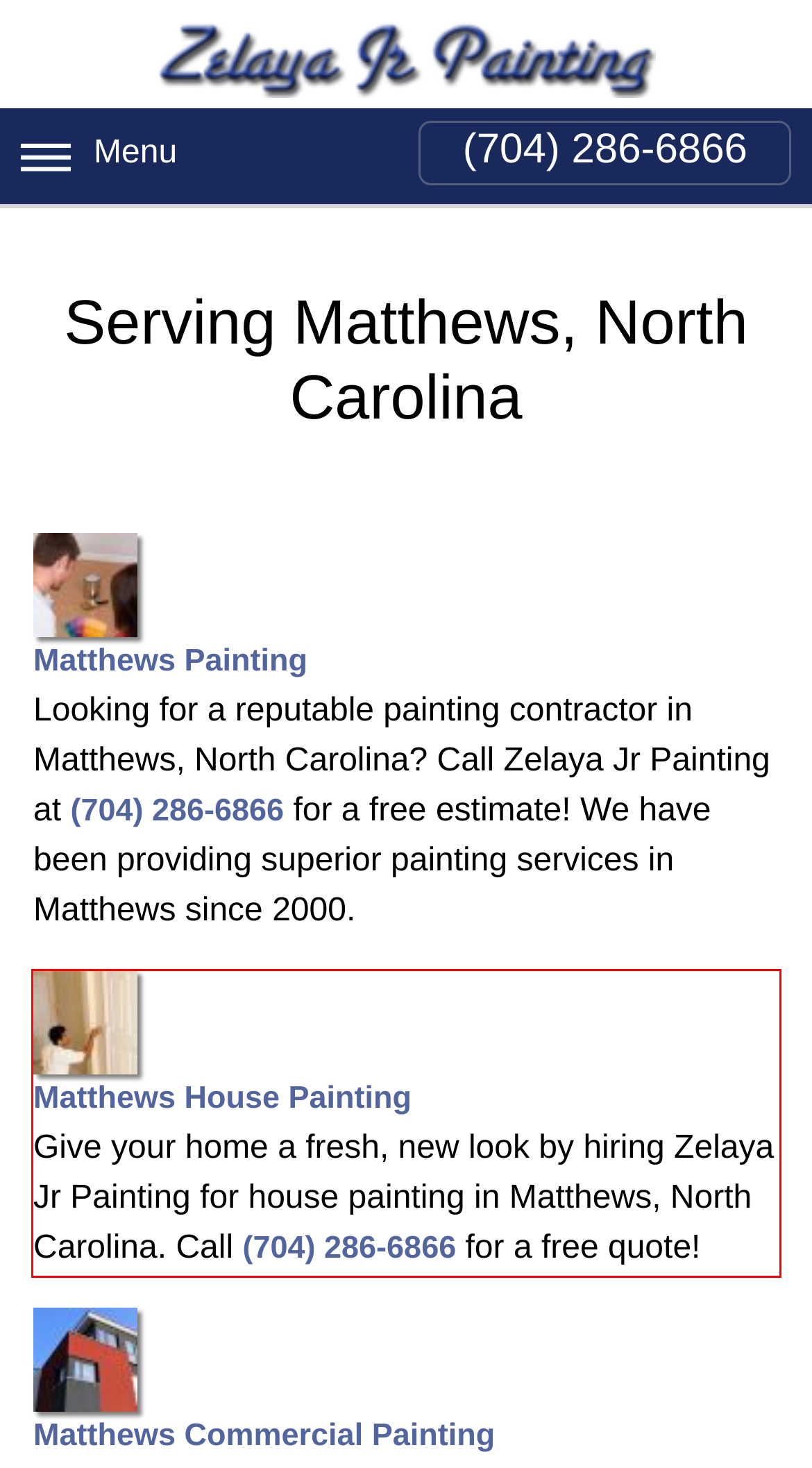Inspect the webpage screenshot that has a red bounding box and use OCR technology to read and display the text inside the red bounding box.

Matthews House Painting Give your home a fresh, new look by hiring Zelaya Jr Painting for house painting in Matthews, North Carolina. Call (704) 286-6866 for a free quote!